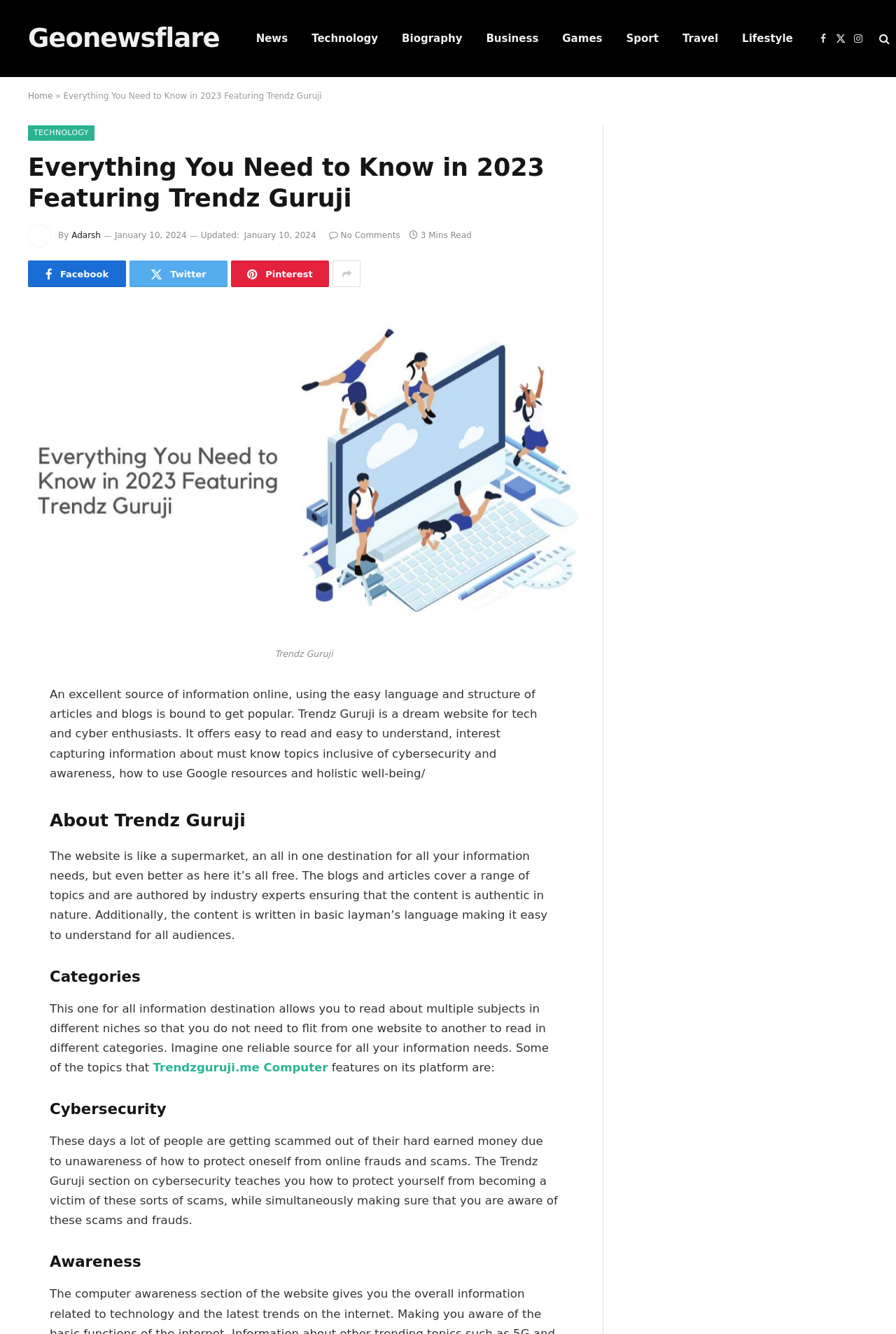Give a concise answer of one word or phrase to the question: 
How many social media links are available on the website?

4